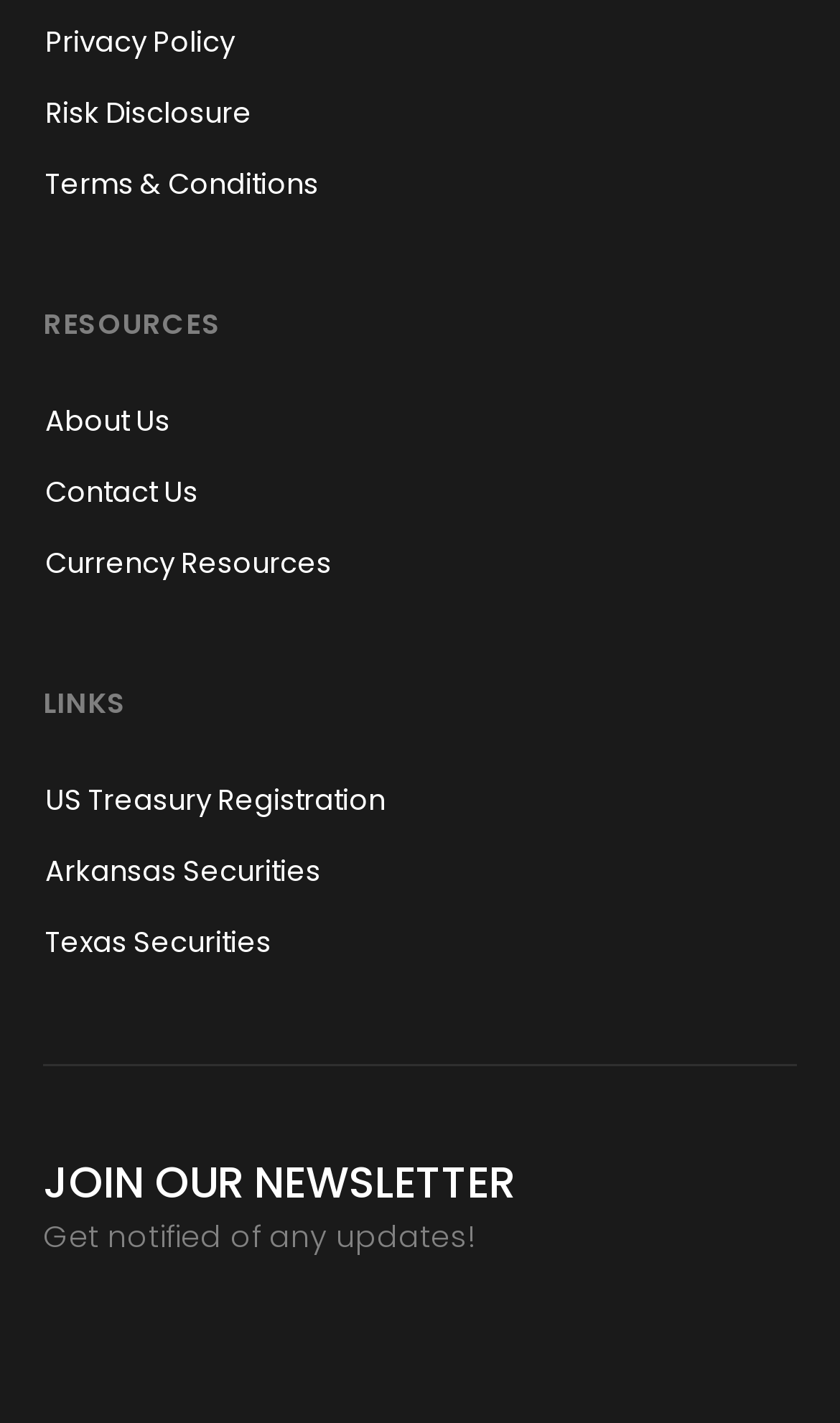What is the last link in the third navigation menu?
Please respond to the question with a detailed and informative answer.

I examined the third navigation menu with the ID 775, which contains three links. The last link is 'Texas Securities' with the ID 935.